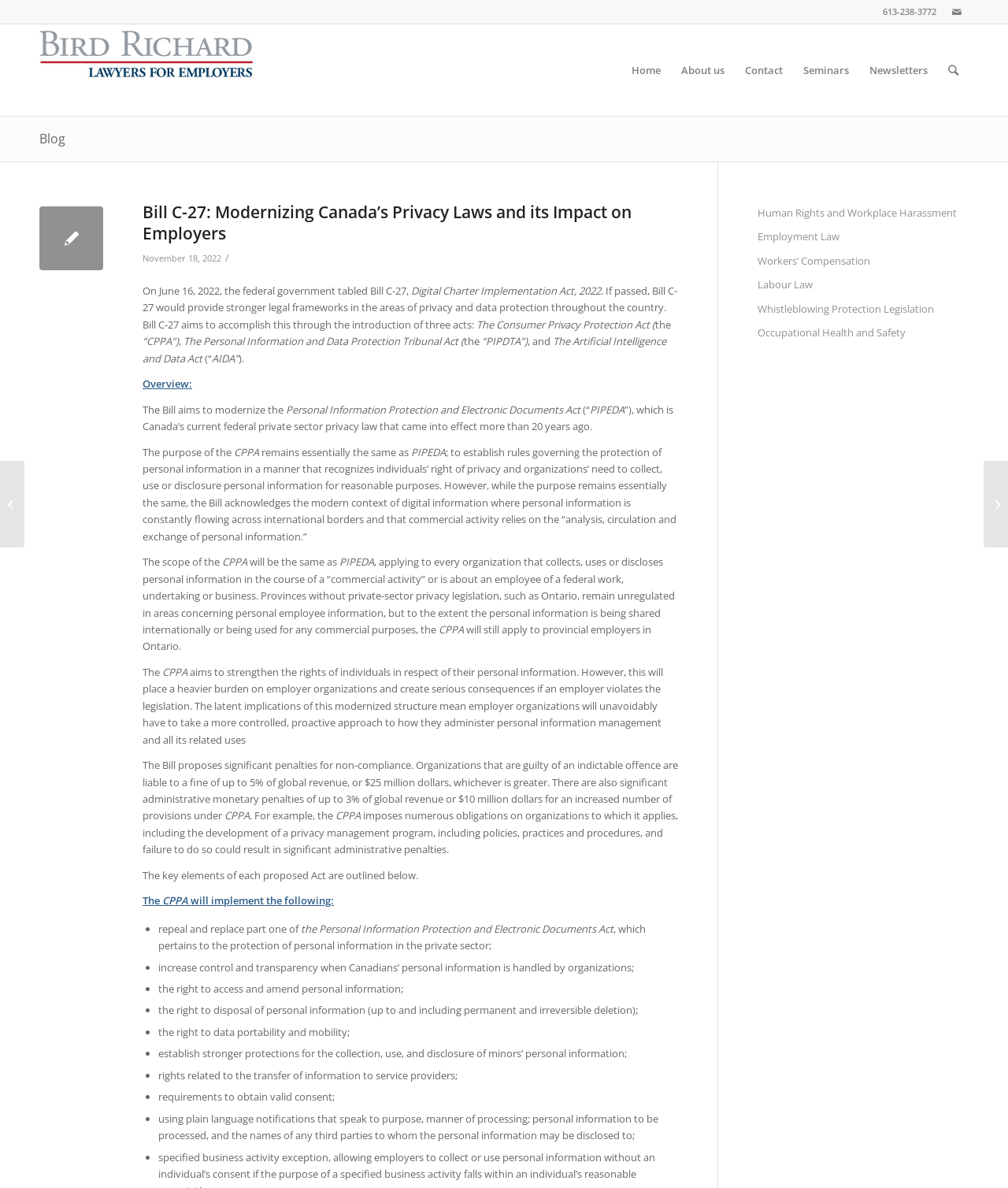What is the purpose of the CPPA?
Using the details from the image, give an elaborate explanation to answer the question.

The webpage states that the purpose of the CPPA remains essentially the same as PIPEDA, which is to establish rules governing the protection of personal information in a manner that recognizes individuals' right of privacy and organizations' need to collect, use or disclose personal information for reasonable purposes.